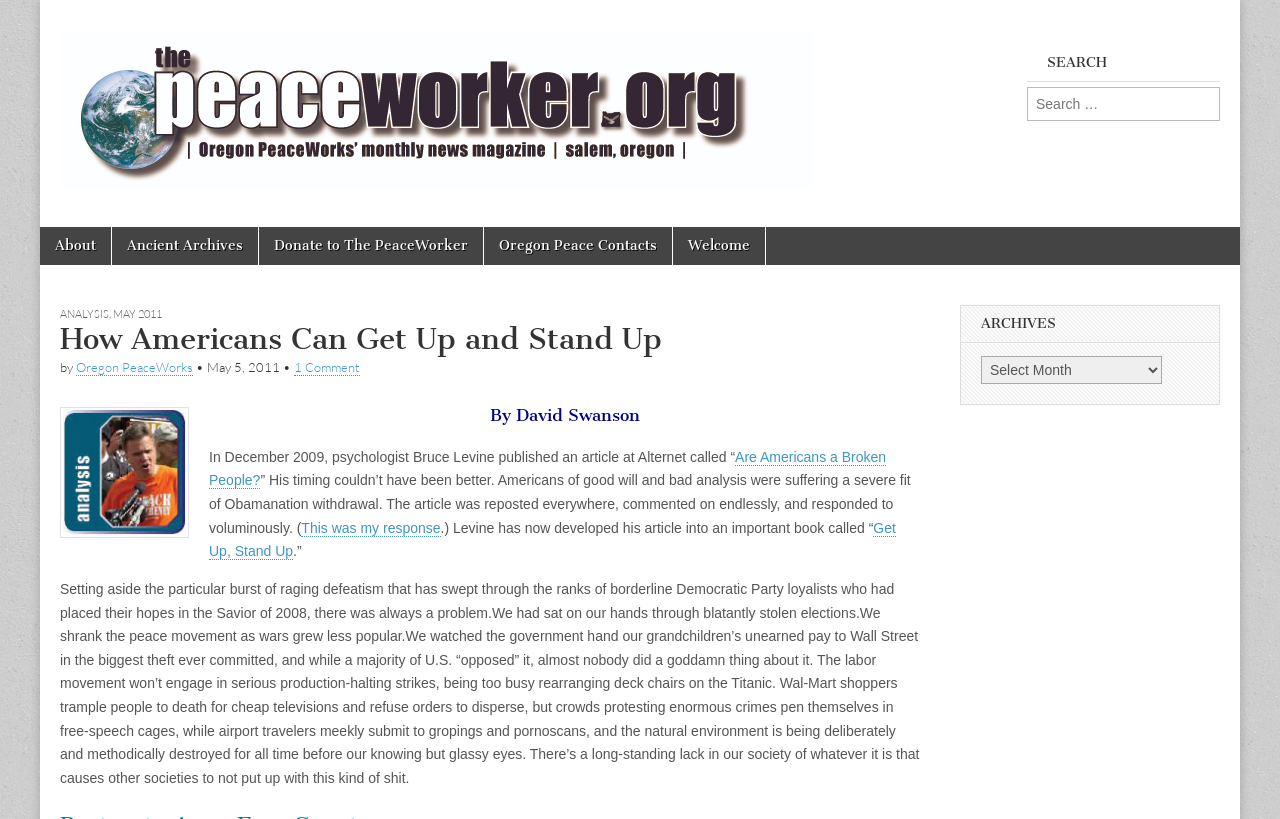Please determine the bounding box coordinates of the element to click on in order to accomplish the following task: "Search for something". Ensure the coordinates are four float numbers ranging from 0 to 1, i.e., [left, top, right, bottom].

[0.802, 0.106, 0.953, 0.148]